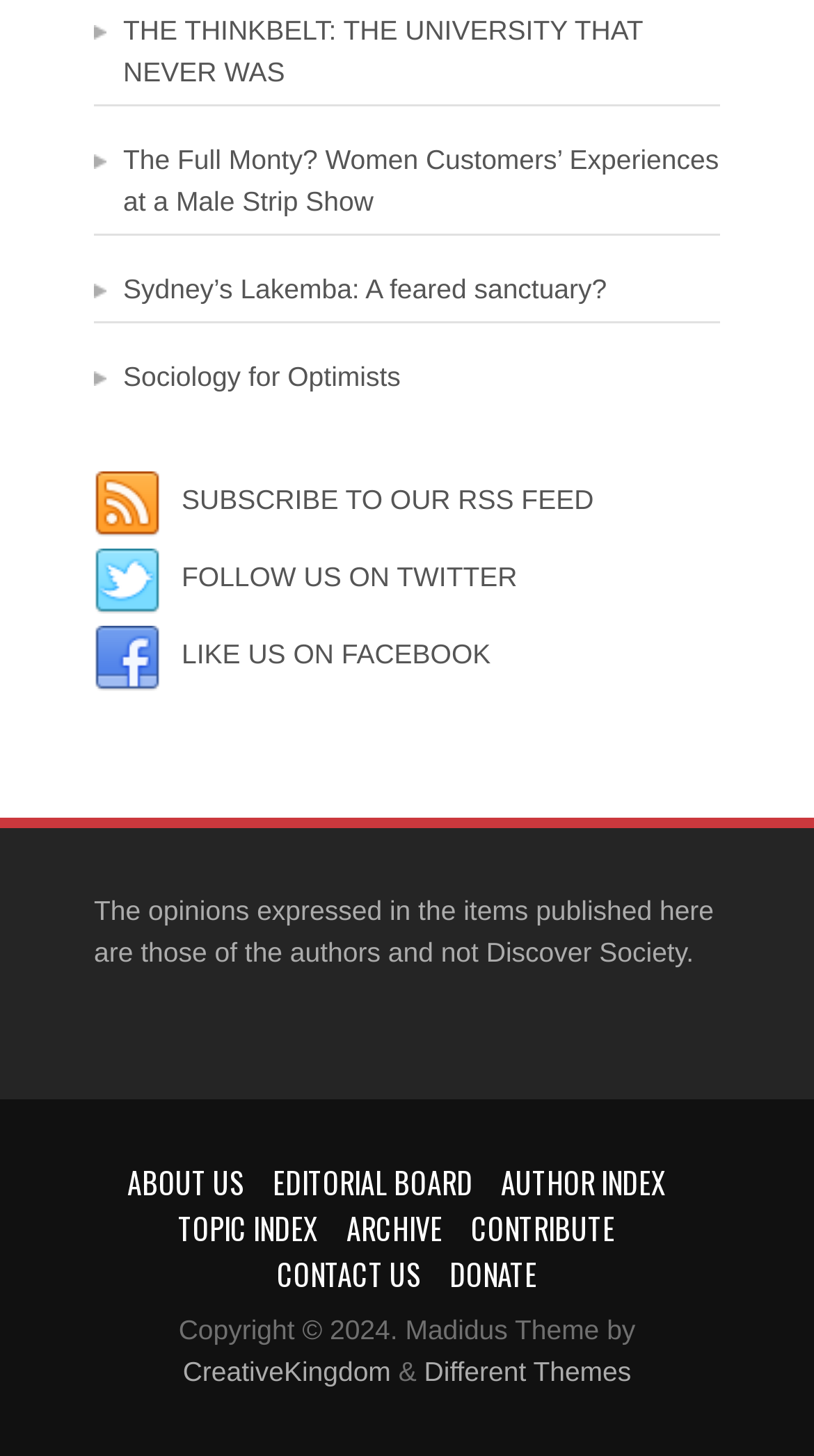Use a single word or phrase to respond to the question:
How many links are there in the footer section?

7